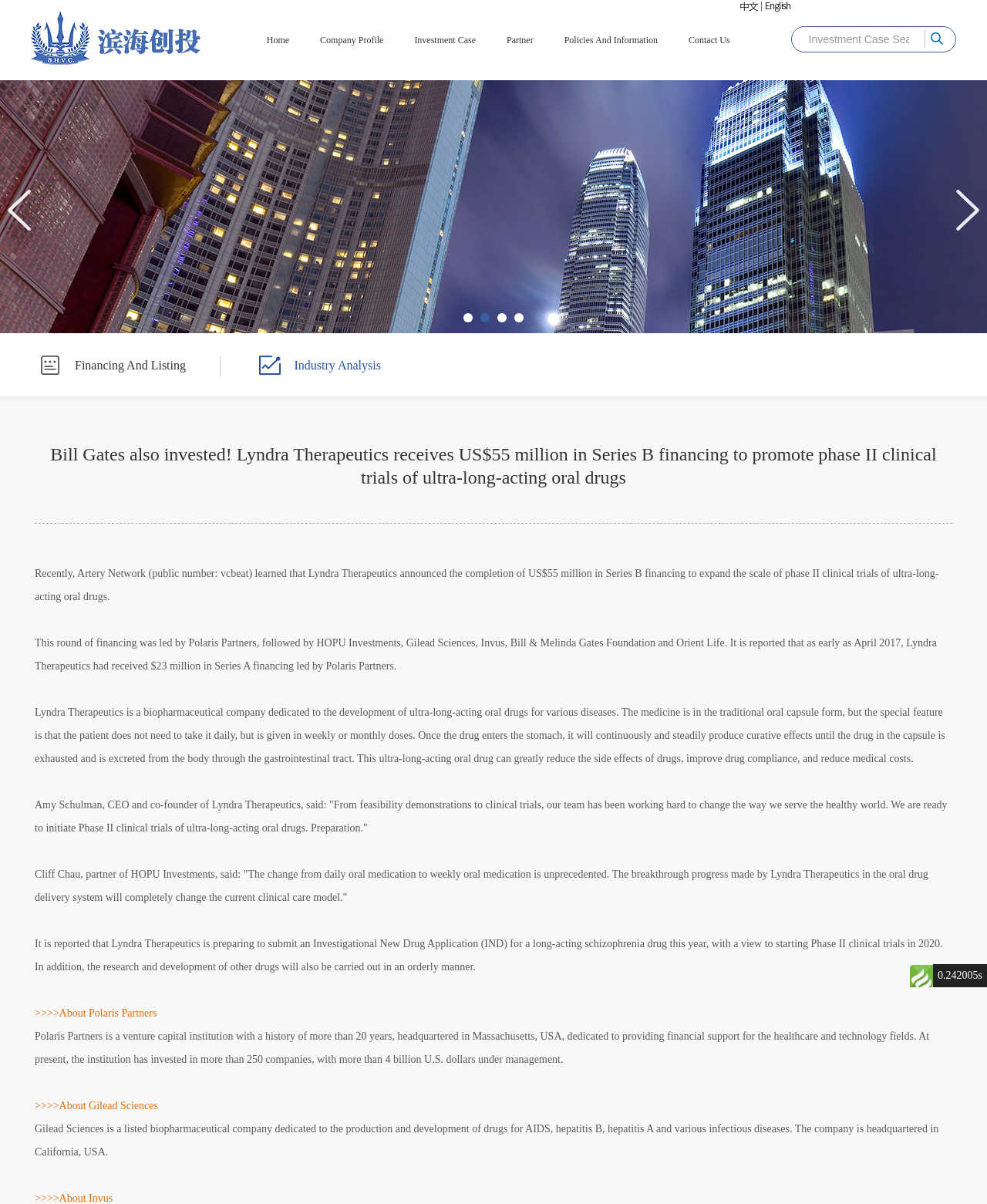What is the current stage of Lyndra Therapeutics' long-acting schizophrenia drug?
Refer to the image and give a detailed answer to the question.

According to the webpage content, Lyndra Therapeutics is preparing to submit an Investigational New Drug Application (IND) for a long-acting schizophrenia drug this year, with a view to starting Phase II clinical trials in 2020.